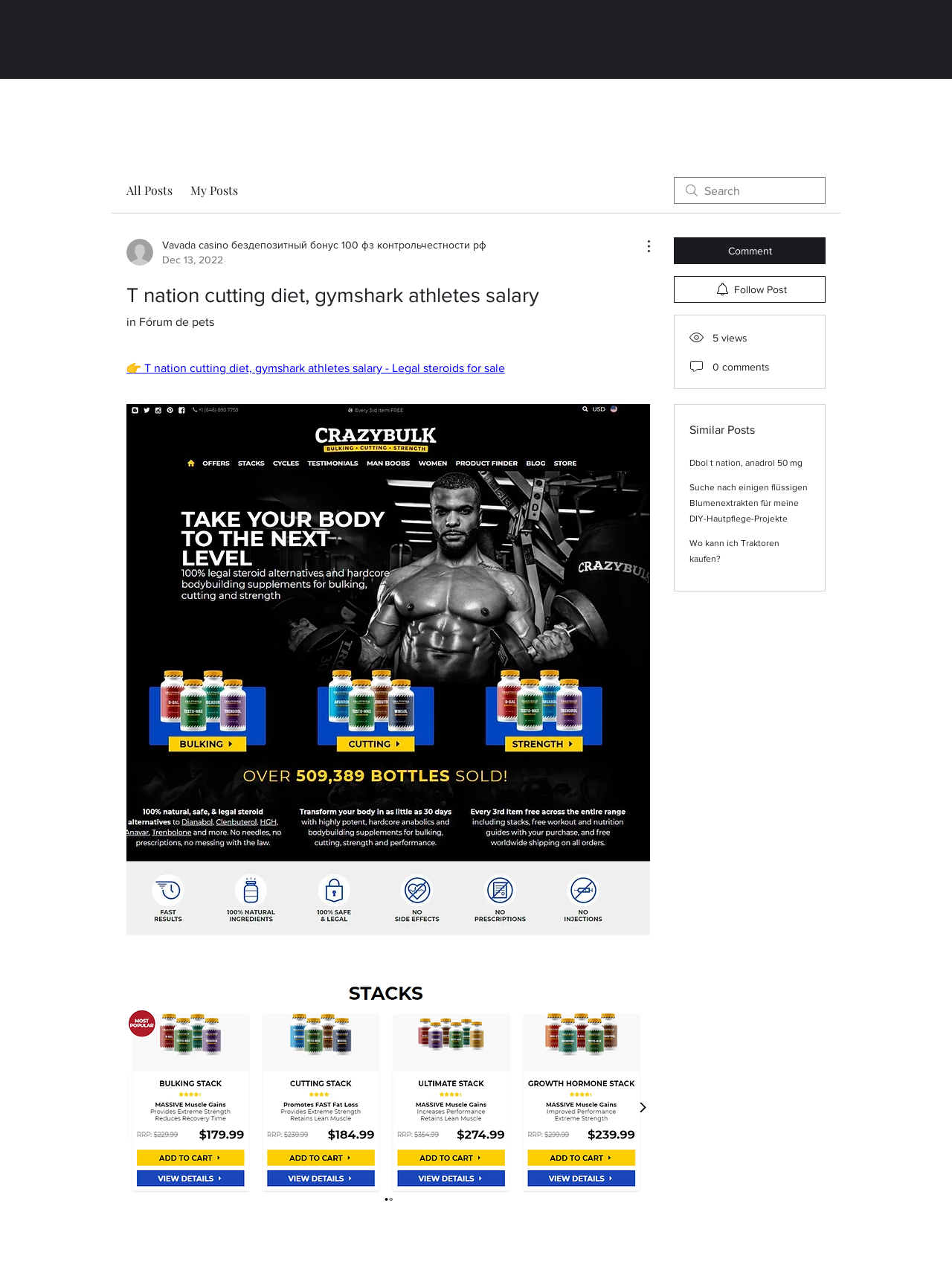Please determine the bounding box coordinates of the clickable area required to carry out the following instruction: "Follow the post". The coordinates must be four float numbers between 0 and 1, represented as [left, top, right, bottom].

[0.708, 0.217, 0.867, 0.238]